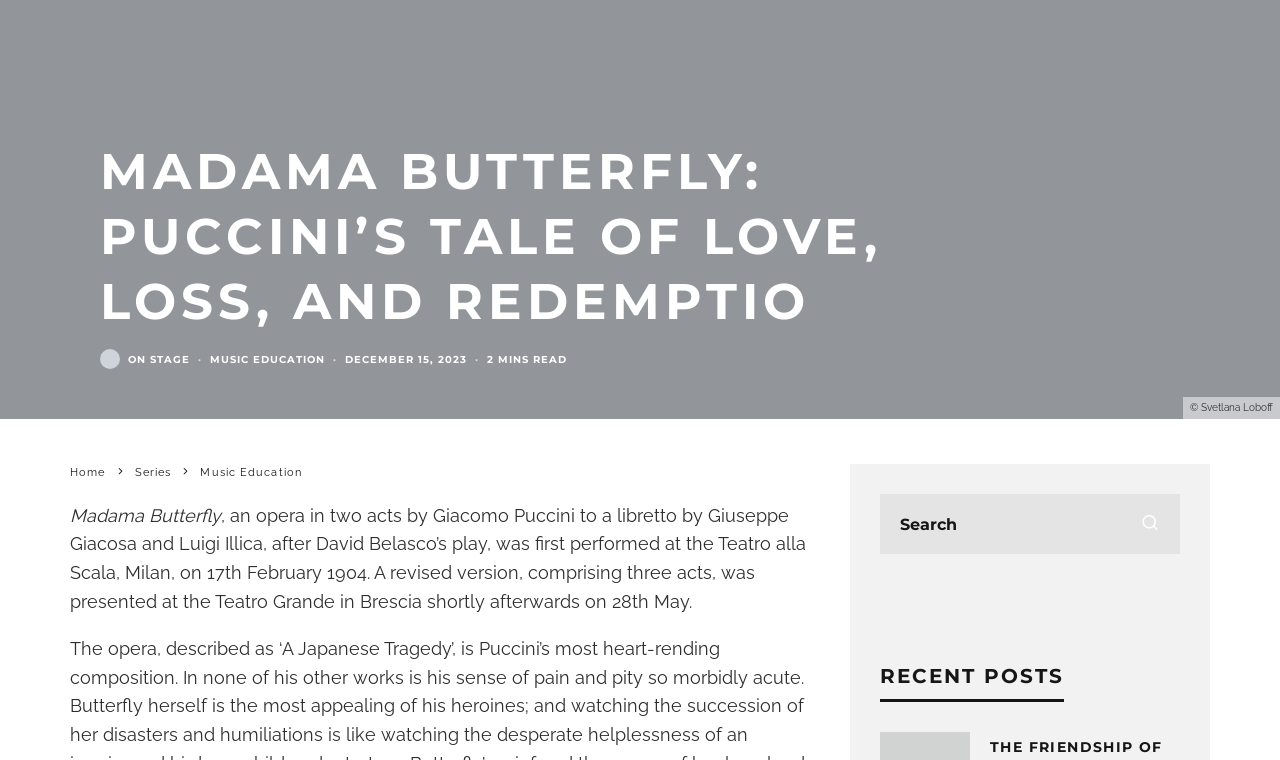Determine the bounding box coordinates of the UI element described below. Use the format (top-left x, top-left y, bottom-right x, bottom-right y) with floating point numbers between 0 and 1: Series

[0.105, 0.613, 0.134, 0.63]